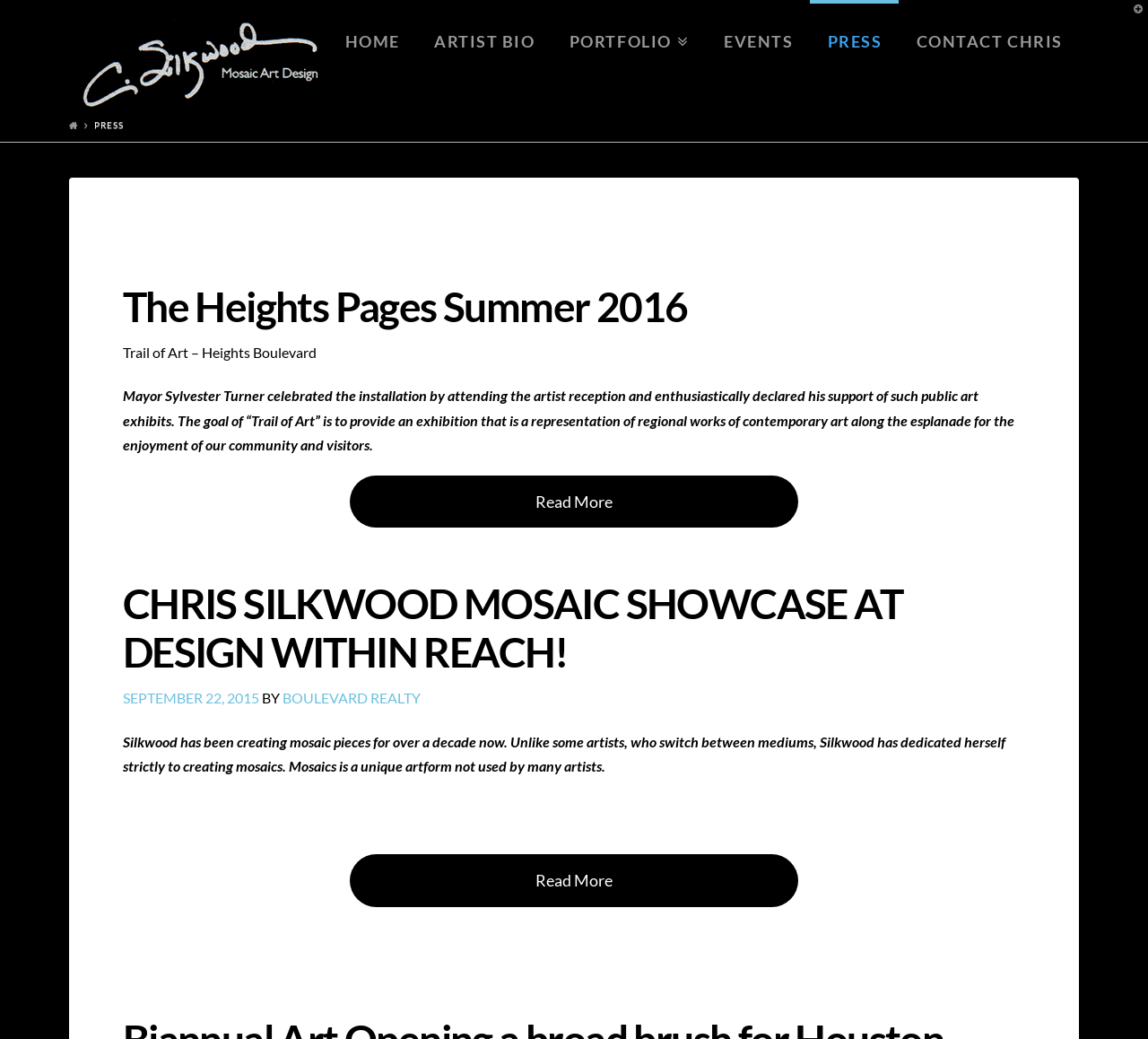Respond concisely with one word or phrase to the following query:
What is the name of the artist?

Chris Silkwood